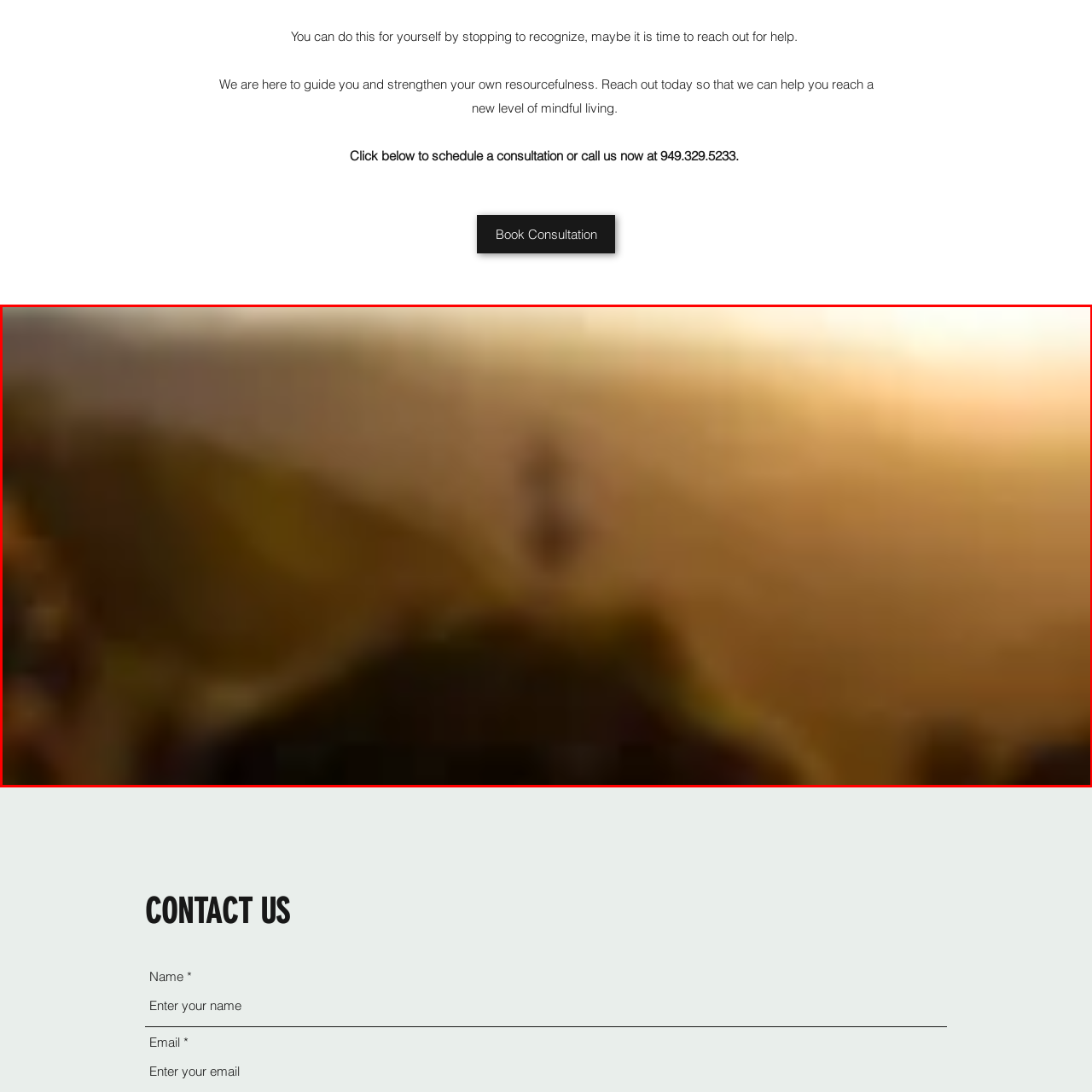What is the terrain surrounding the cliff?
Observe the image highlighted by the red bounding box and answer the question comprehensively.

The caption describes the cliffs as being surrounded by rolling hills and rugged terrain, which gradually fade into the horizon, providing a breathtaking backdrop for the scene.